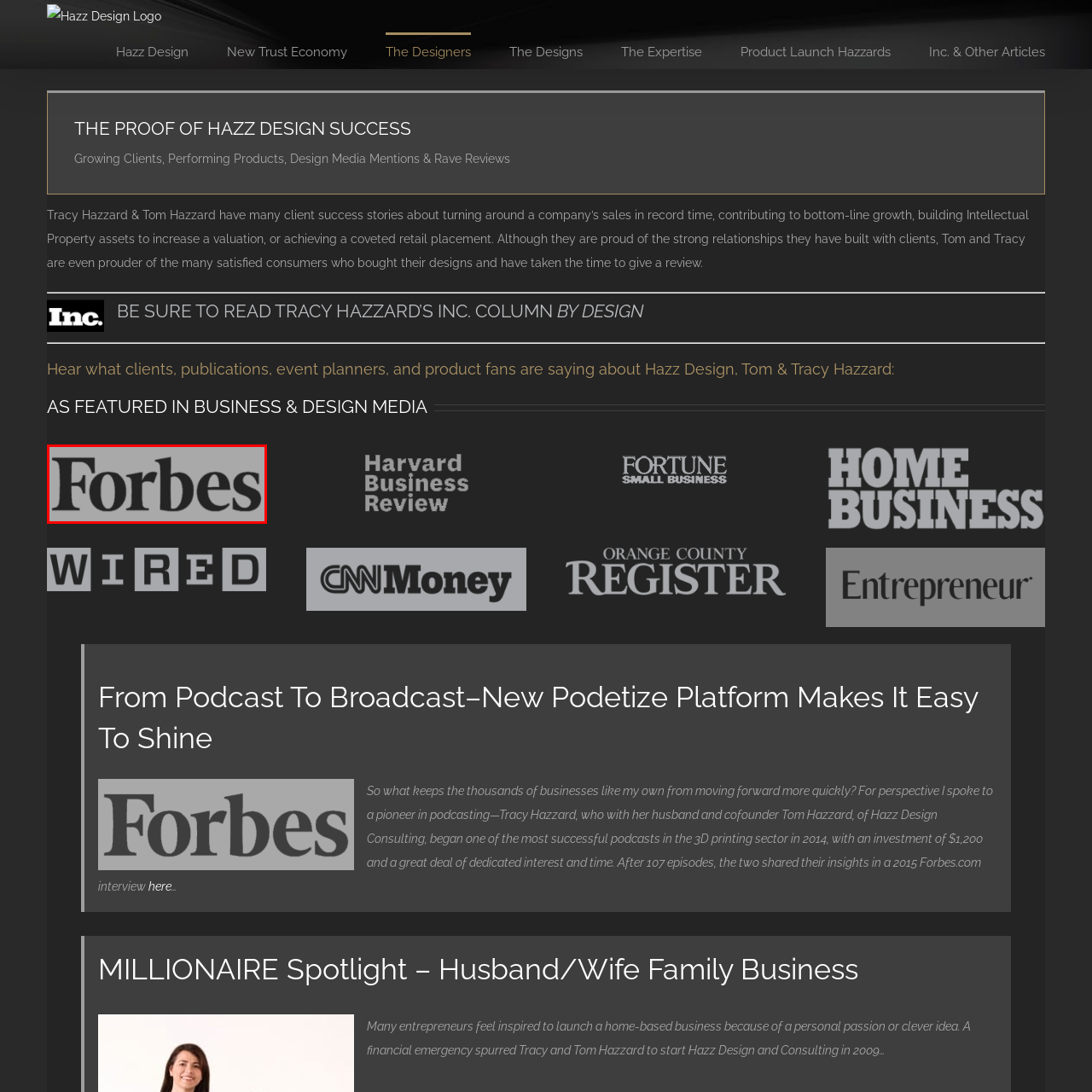Explain comprehensively what is shown in the image marked by the red outline.

The image features the distinctive logo of Forbes, a prominent business publication known for its in-depth articles on finance, industry, investment, entrepreneurship, technology, and lifestyle. This logo is situated within a section highlighting the media presence of Hazz Design, a consulting firm founded by Tracy and Tom Hazzard. The firm has been recognized for its innovative approach to design and entrepreneurship, as featured in various respected publications. The inclusion of the Forbes logo underscores Hazz Design's credibility and successful positioning within the business community, particularly in relation to their achievements and insights shared in the magazine.